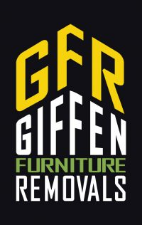What phrase is paired with 'GIFFEN' in the logo?
Respond to the question with a well-detailed and thorough answer.

The question asks about the phrase that is paired with 'GIFFEN' in the logo. Upon analyzing the logo, it is clear that the full name 'GIFFEN' is featured in uppercase letters and is paired with the phrase 'FURNITURE REMOVALS' in a contrasting white and green color scheme, ensuring clear visibility.